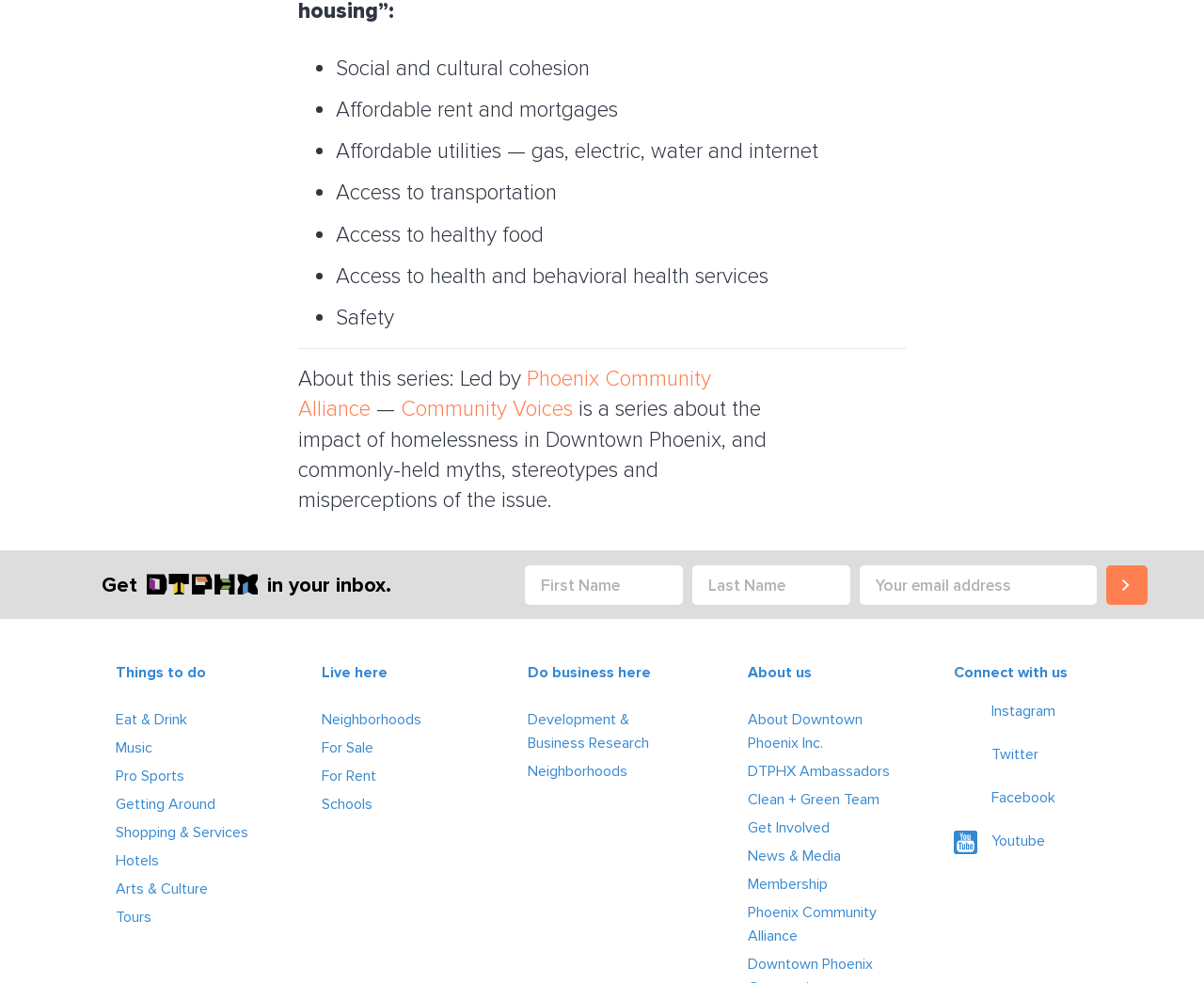Please locate the bounding box coordinates of the element that needs to be clicked to achieve the following instruction: "Learn about Phoenix Community Alliance". The coordinates should be four float numbers between 0 and 1, i.e., [left, top, right, bottom].

[0.247, 0.372, 0.59, 0.43]